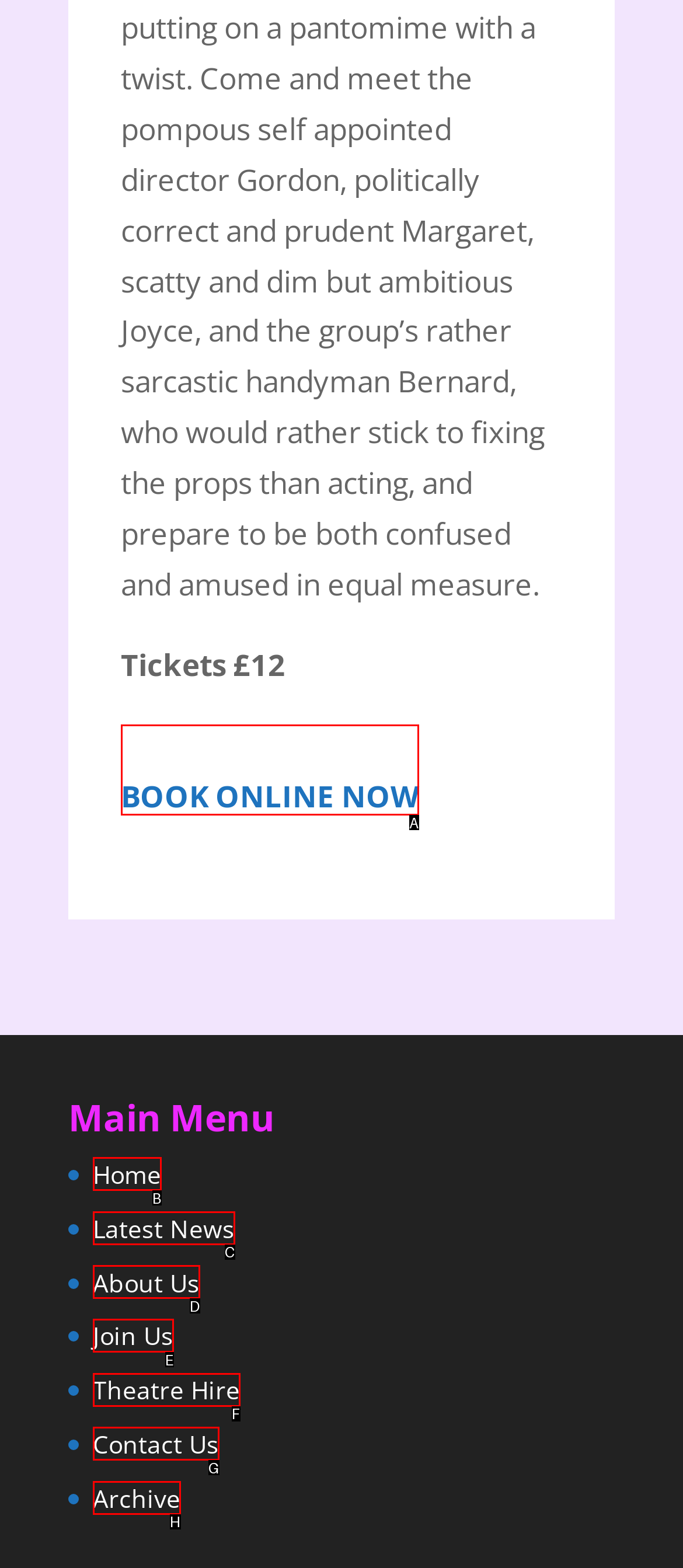Based on the given description: Archive, determine which HTML element is the best match. Respond with the letter of the chosen option.

H